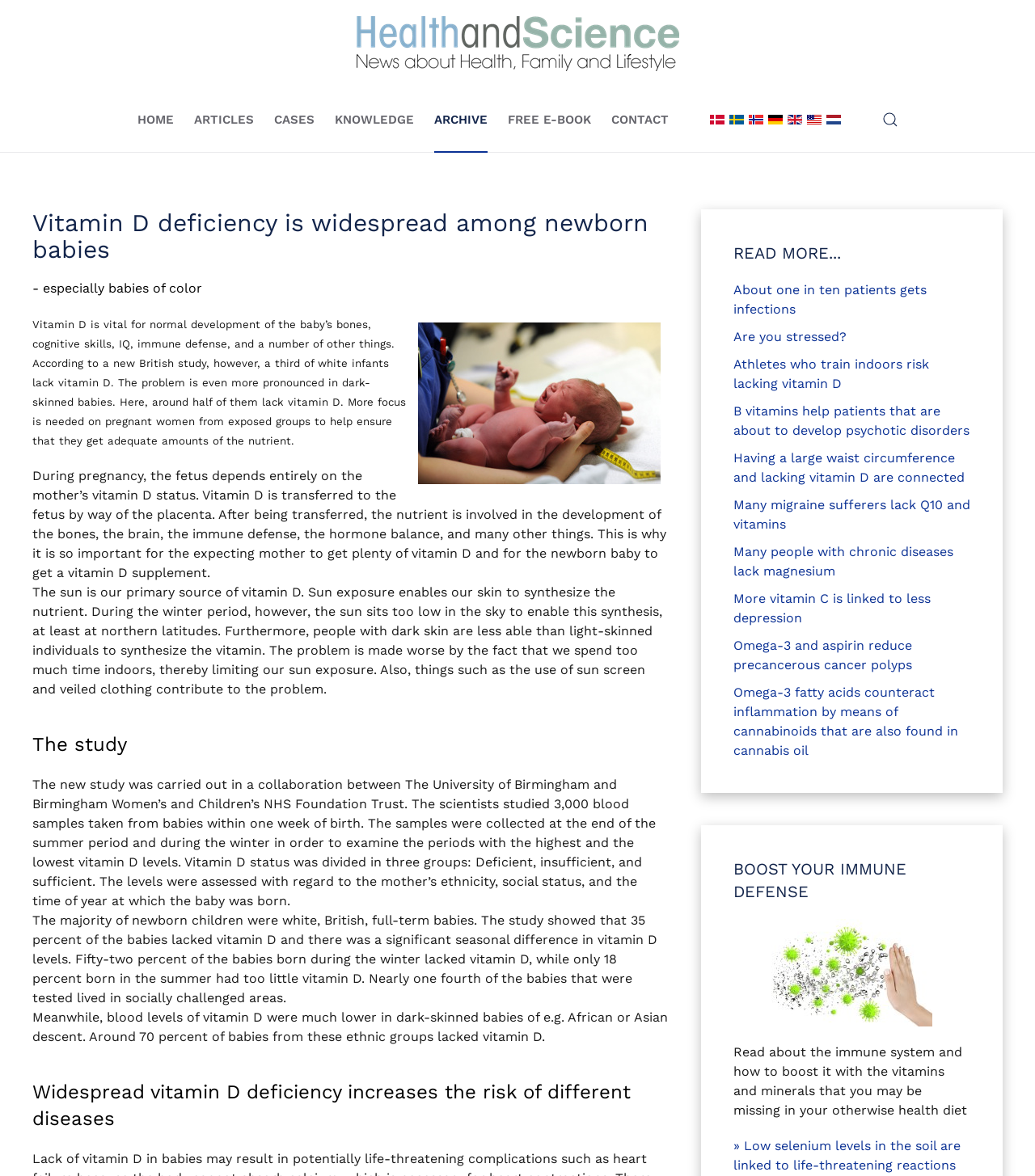How many blood samples were studied in the research?
Look at the screenshot and respond with a single word or phrase.

3,000